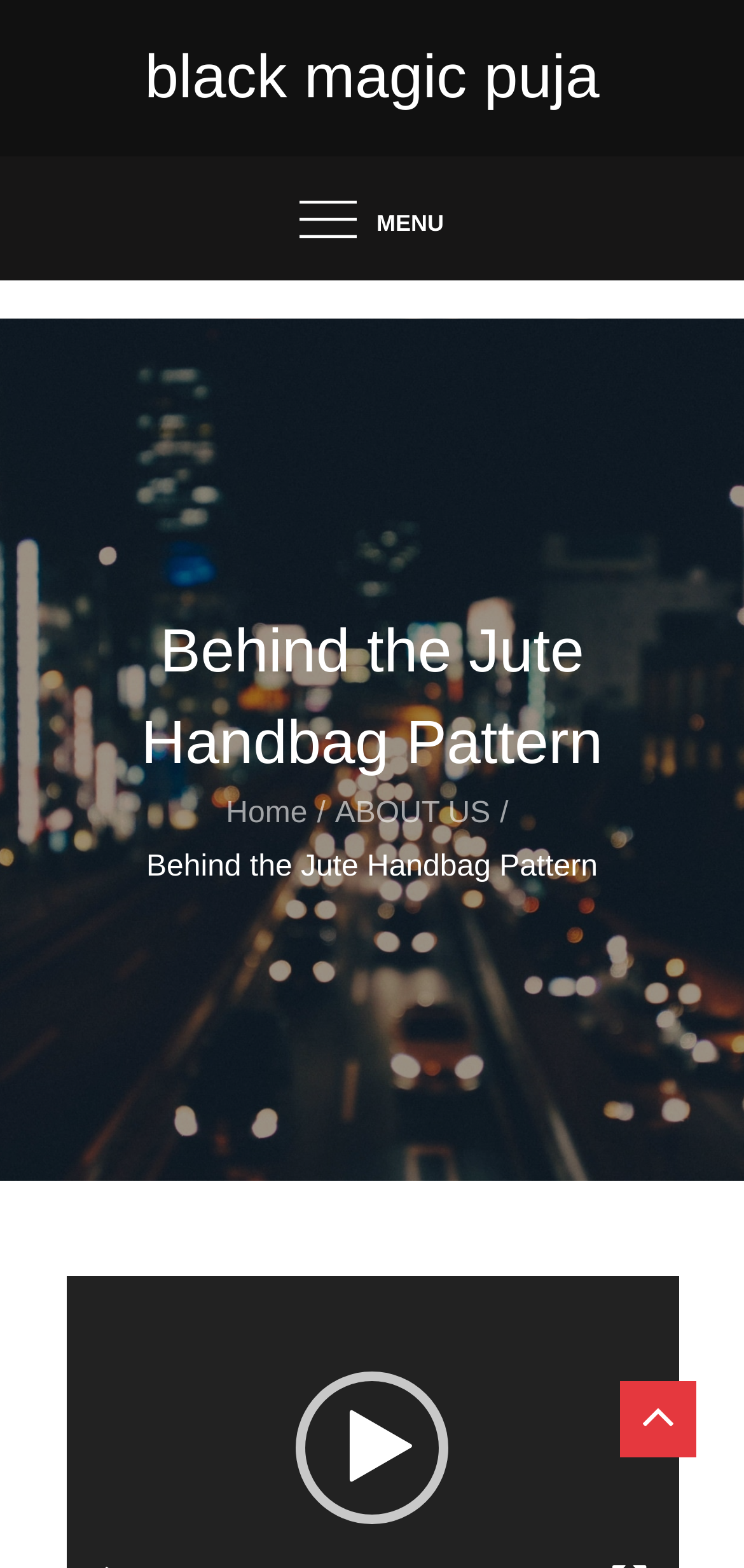Is the 'black magic puja' link at the top of the page?
Based on the image, answer the question in a detailed manner.

By comparing the y1 and y2 coordinates of the 'black magic puja' link element [0.194, 0.027, 0.806, 0.071] with other elements, I determined that it is located at the top of the page.